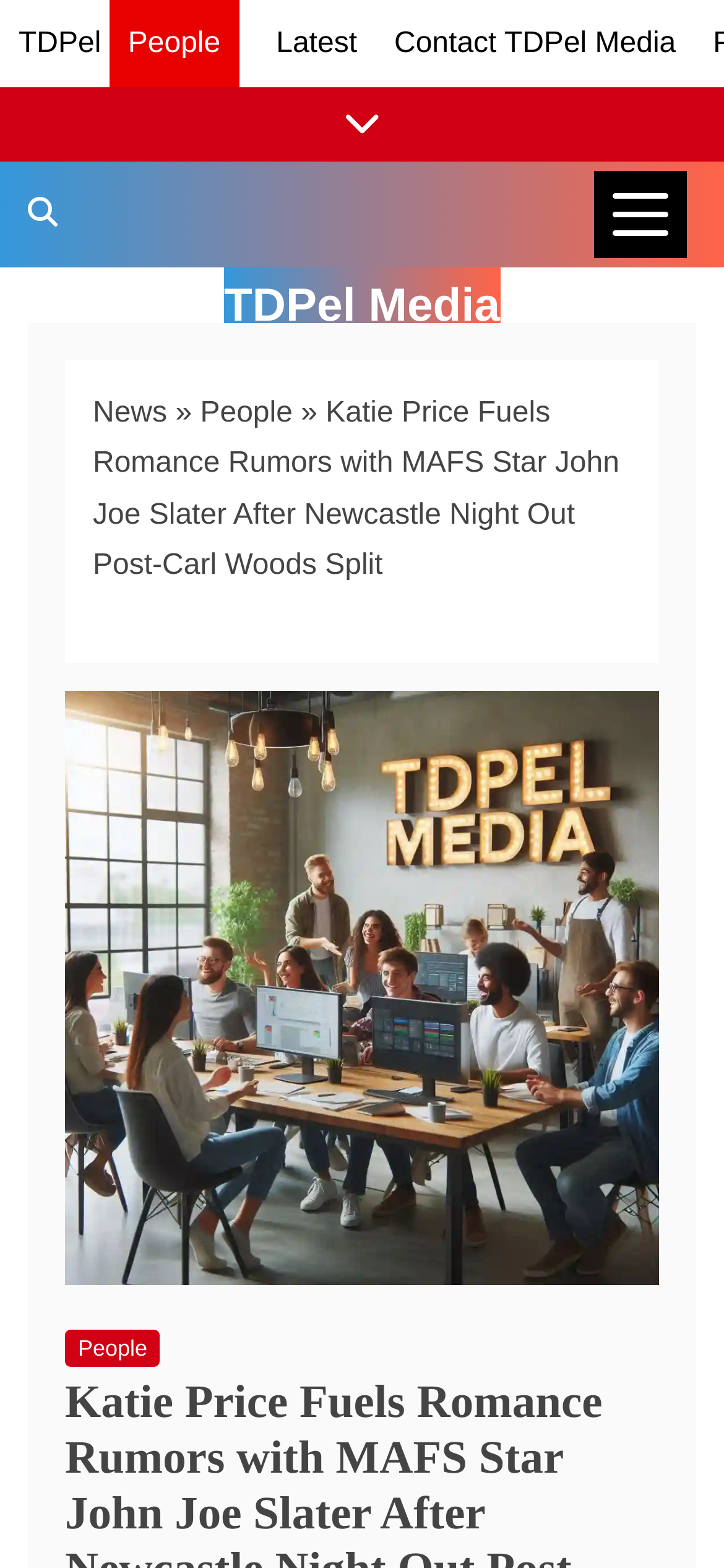Locate the bounding box coordinates of the area that needs to be clicked to fulfill the following instruction: "Expand News Categories". The coordinates should be in the format of four float numbers between 0 and 1, namely [left, top, right, bottom].

[0.821, 0.109, 0.949, 0.165]